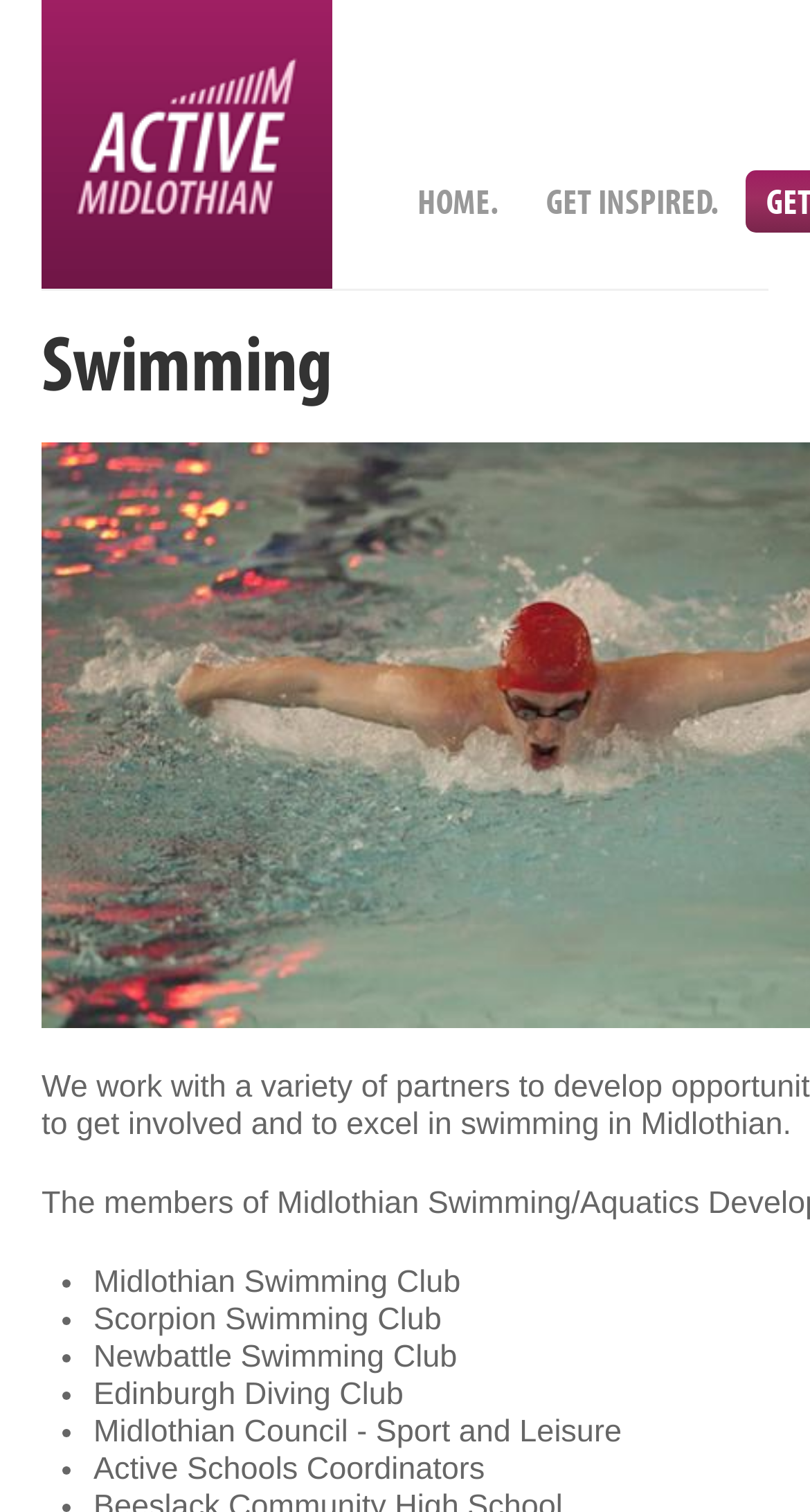Respond with a single word or short phrase to the following question: 
What is the name of the community sports hub mentioned?

Community Sports Hubs